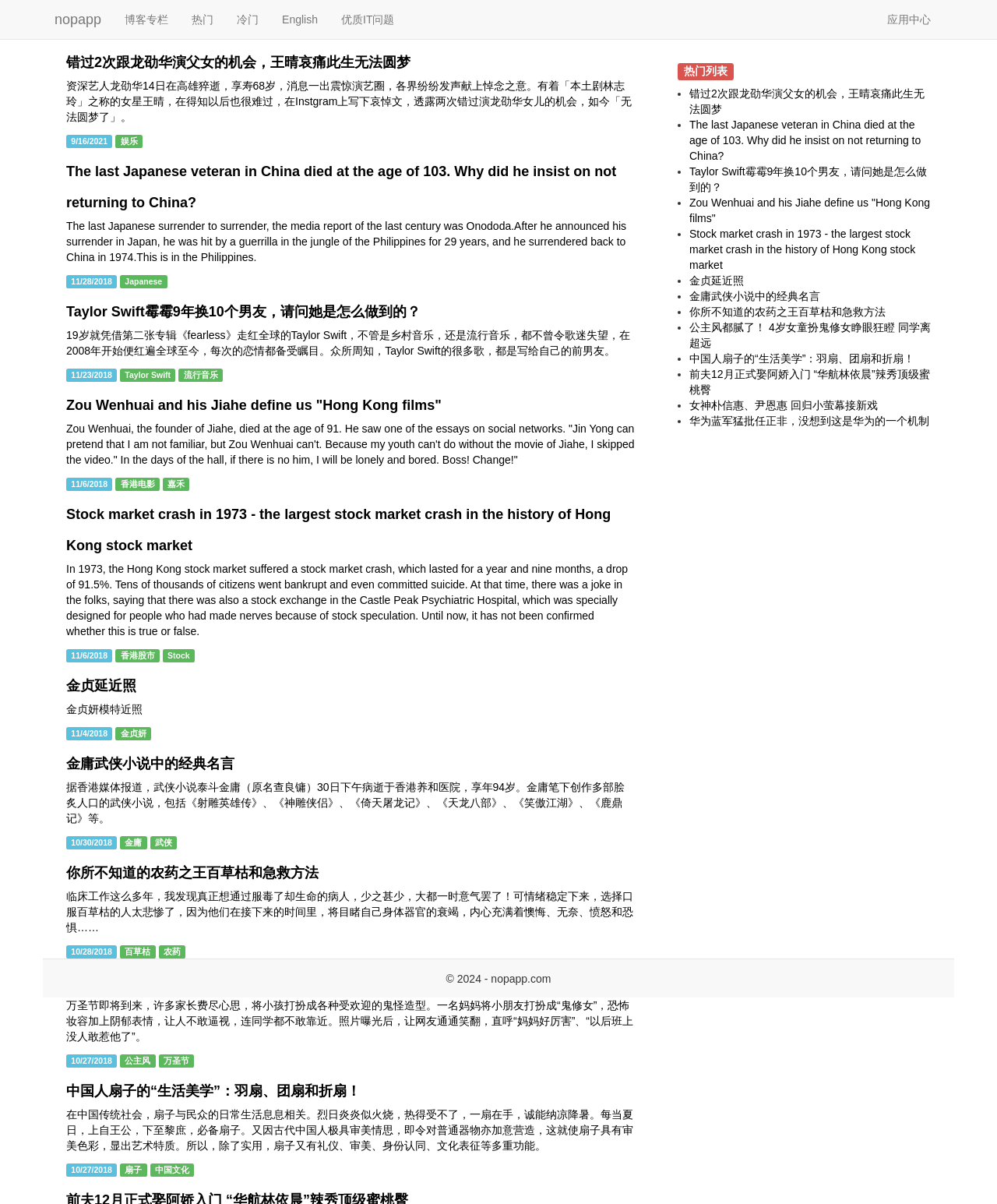What is the date of the article about Taylor Swift?
Please answer the question with a single word or phrase, referencing the image.

11/23/2018